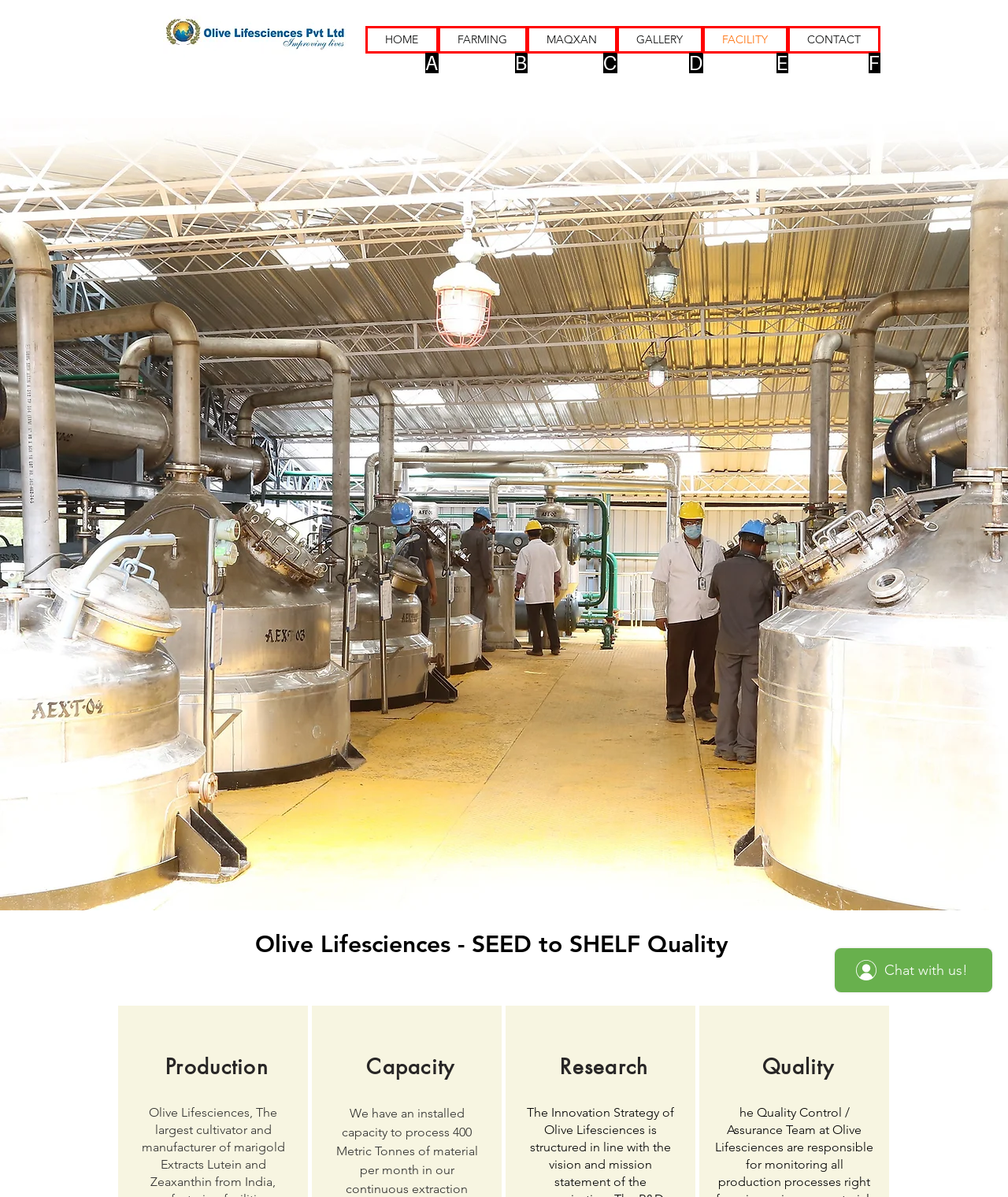Determine which UI element matches this description: GALLERY
Reply with the appropriate option's letter.

D